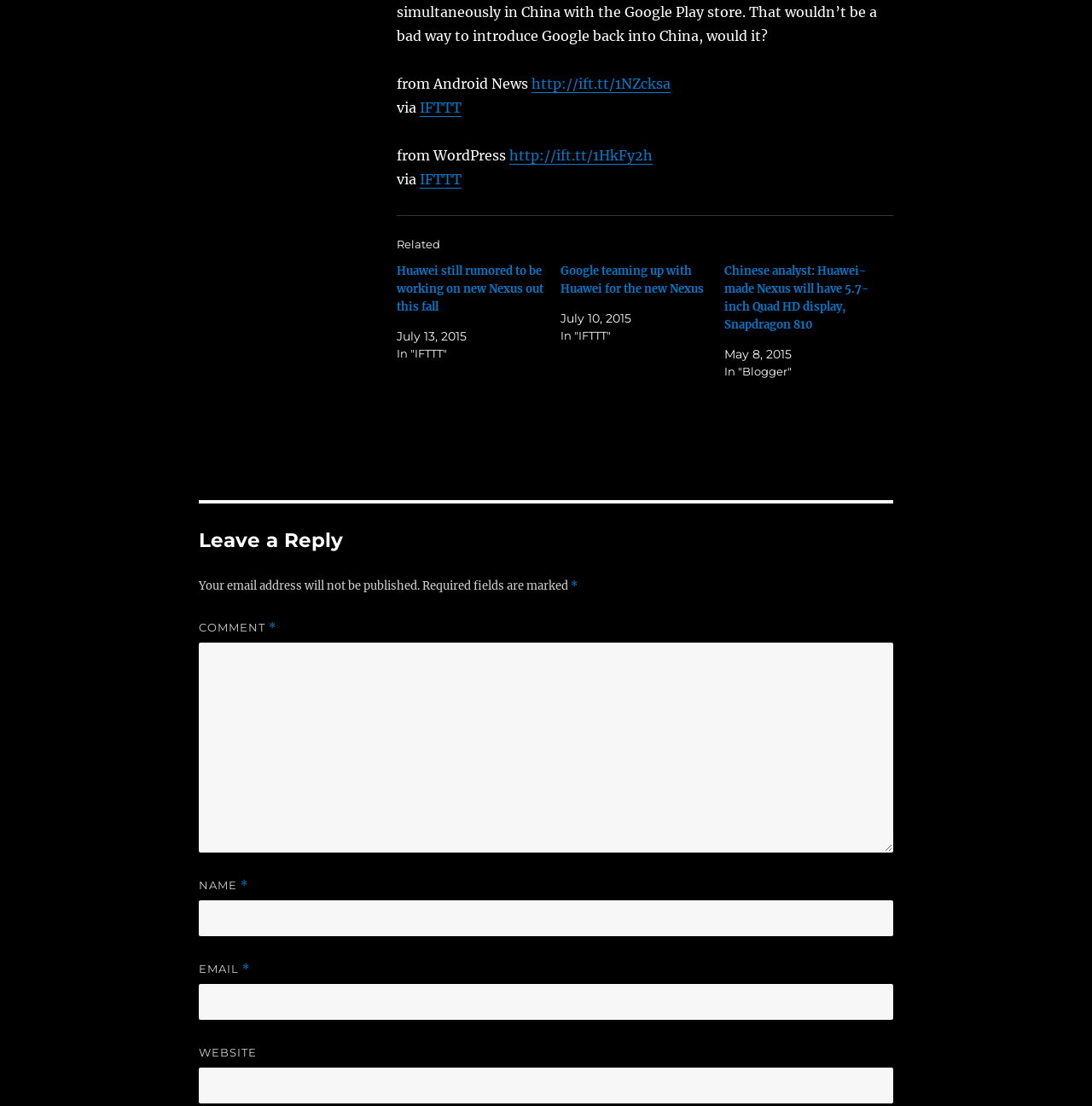What is the date of the latest article?
Please answer using one word or phrase, based on the screenshot.

July 13, 2015